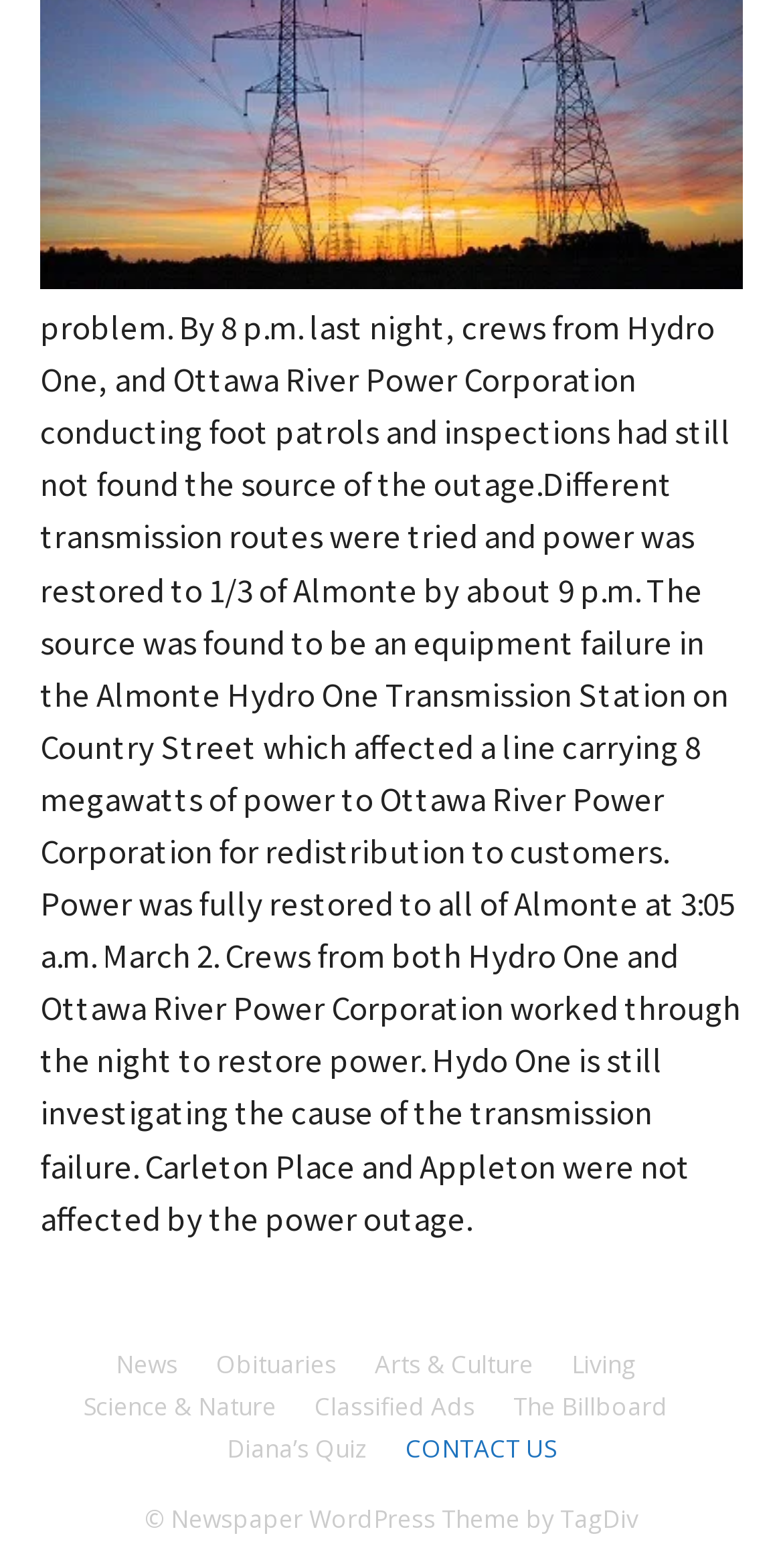Determine the bounding box coordinates for the area that needs to be clicked to fulfill this task: "check classified ads". The coordinates must be given as four float numbers between 0 and 1, i.e., [left, top, right, bottom].

[0.401, 0.886, 0.606, 0.909]